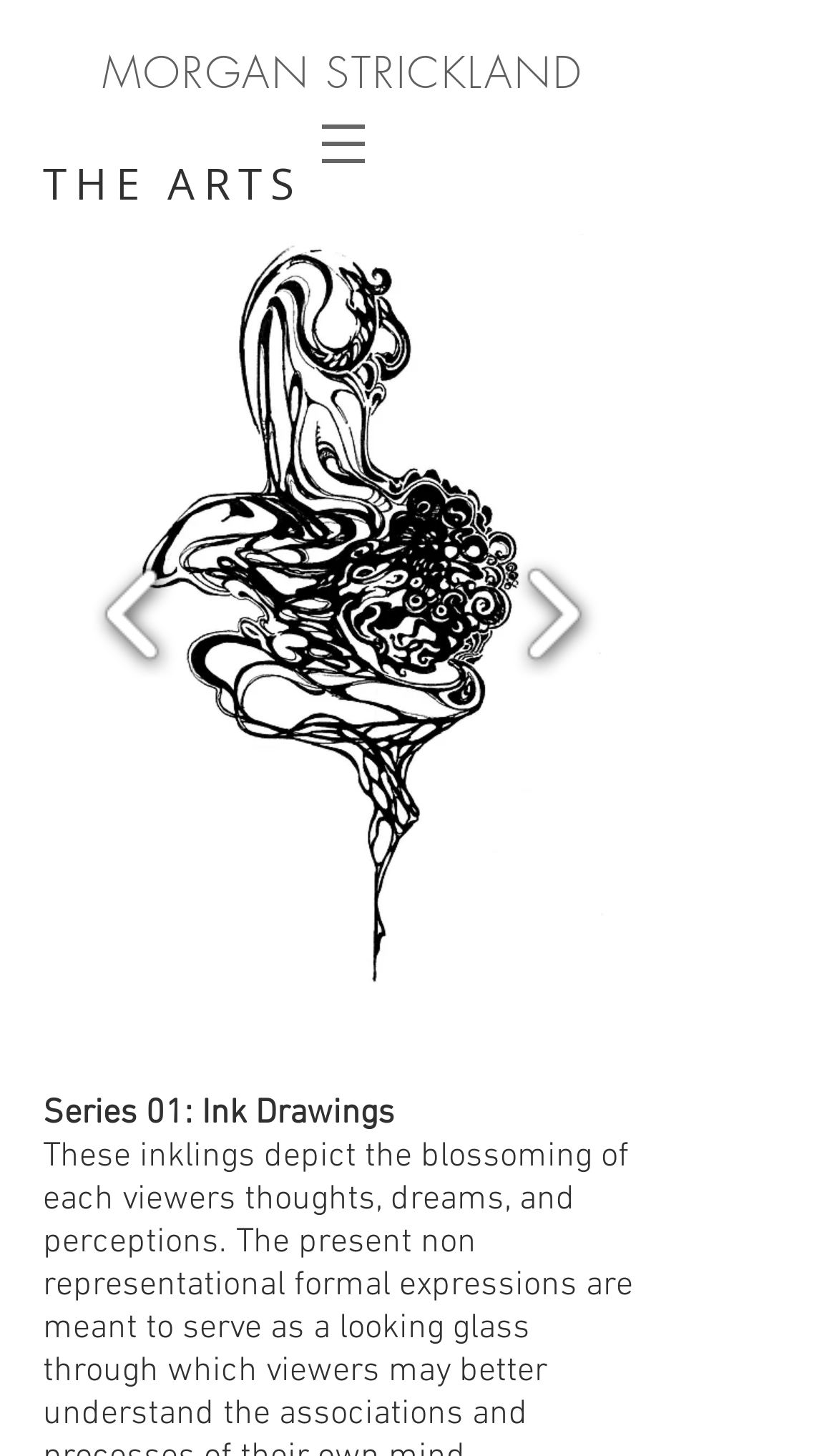What type of artwork is featured in the current series?
Examine the webpage screenshot and provide an in-depth answer to the question.

The type of artwork featured in the current series can be inferred from the title of the series, which reads 'Series 01: Ink Drawings', indicating that the series features ink drawings.